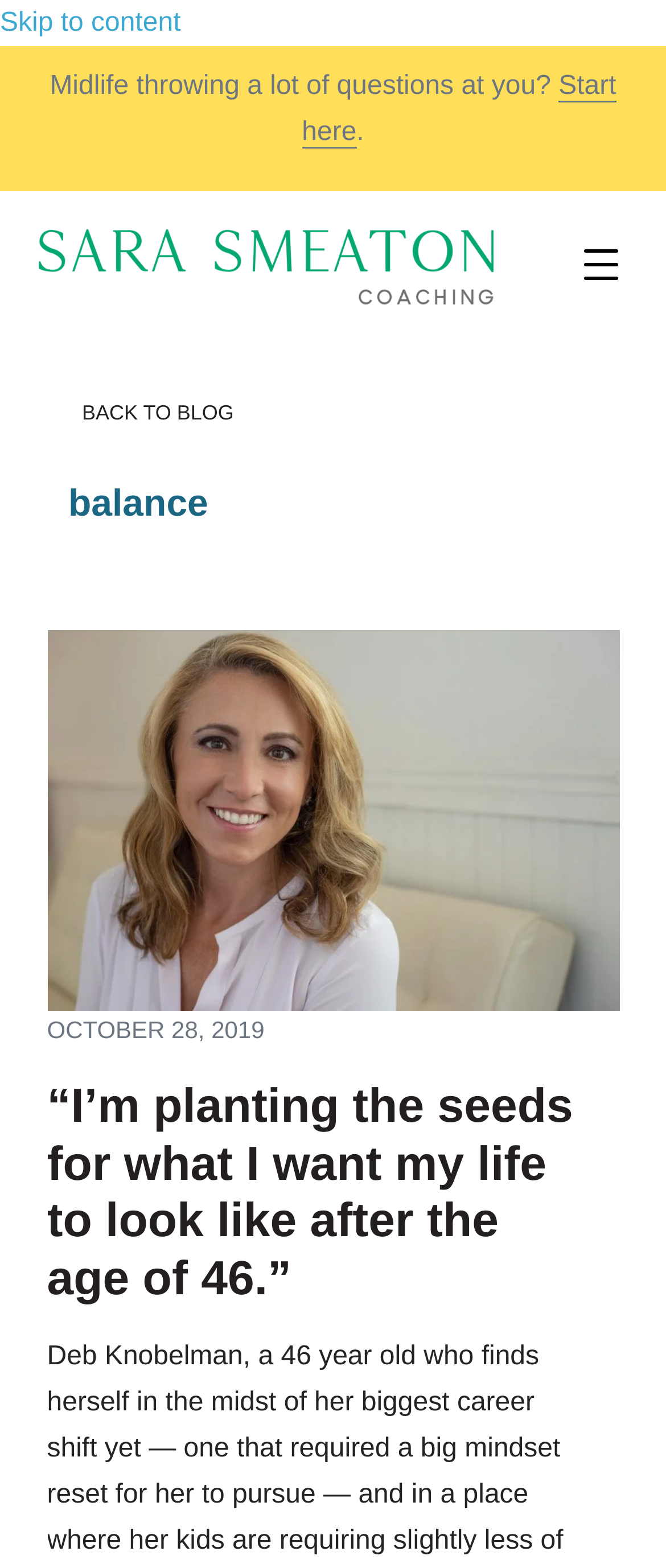Construct a thorough caption encompassing all aspects of the webpage.

The webpage is about the "balance Archives" of Sara Smeaton Coaching. At the top left, there is a link to "Skip to content". Below it, a question "Midlife throwing a lot of questions at you?" is displayed prominently. Next to it, there is a link to "Start here". 

On the top right, the Sara Smeaton Coaching logo is displayed, which is a green logo with the text "Sara Smeaton Coaching Logo Green 2023". 

A menu button is located at the top right corner. When clicked, it reveals a dropdown menu with a link to "BACK TO BLOG" and a heading that says "balance". 

Below the menu, there is a section that appears to be a blog post. It features a link to the author "Deb Knobelman" with an accompanying image. The post is dated "OCTOBER 28, 2019". The main content of the post is a quote "“I’m planting the seeds for what I want my life to look like after the age of 46.”", which is also a link.